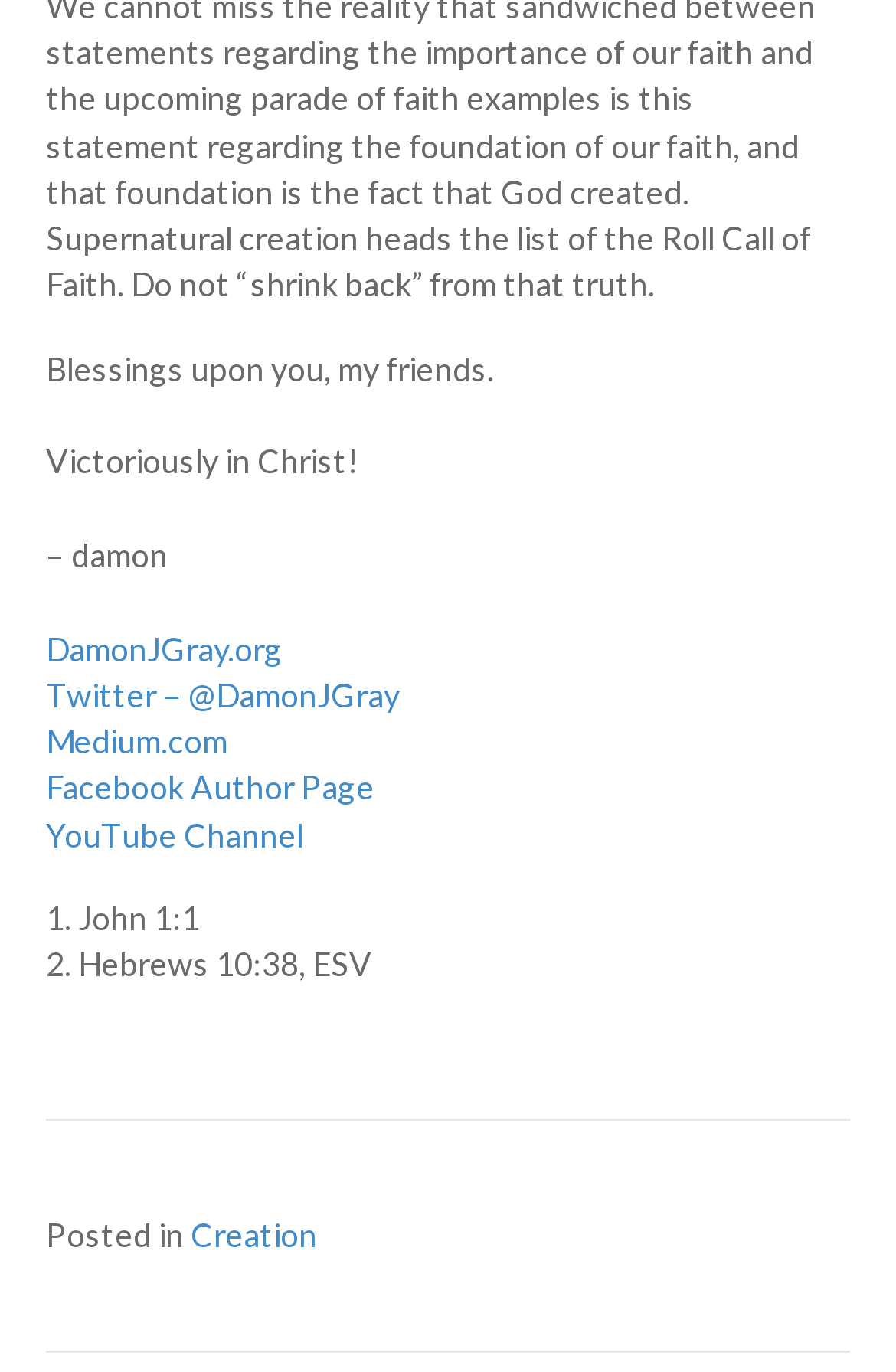What is the first Bible verse mentioned?
Answer the question using a single word or phrase, according to the image.

1. John 1:1